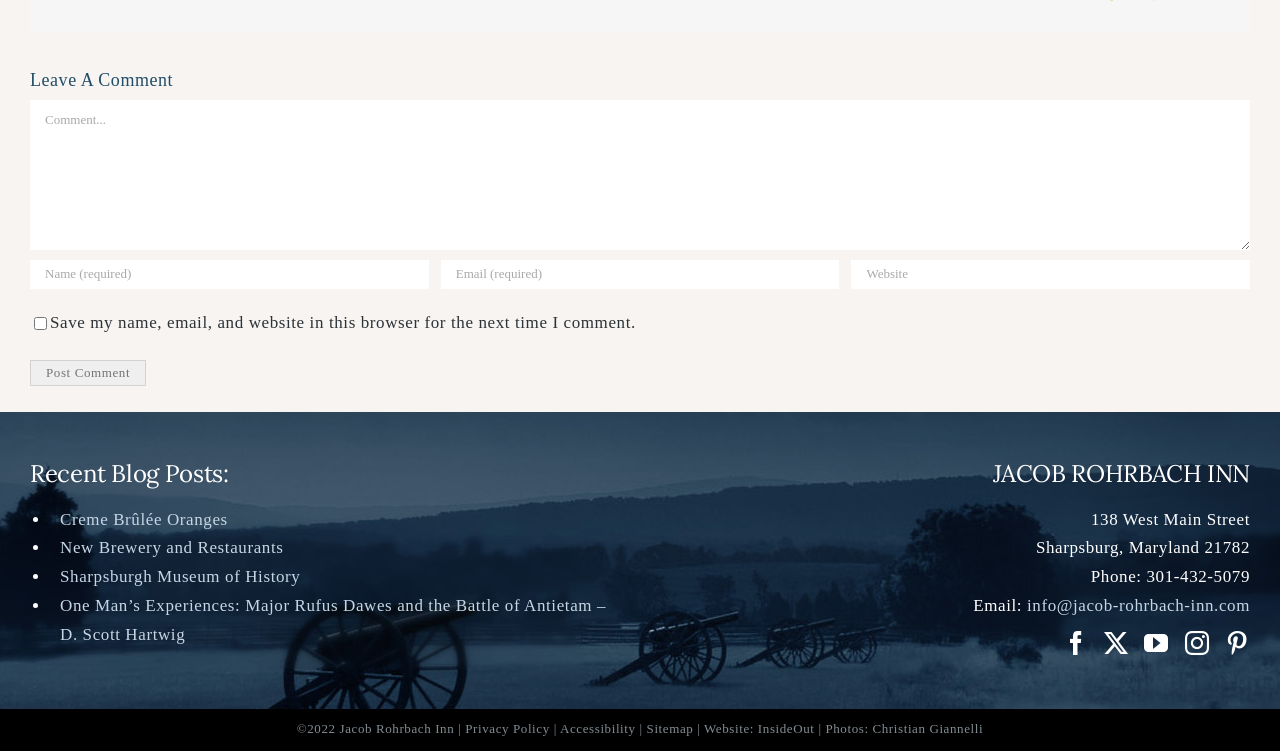Locate the bounding box coordinates of the area that needs to be clicked to fulfill the following instruction: "Click to post your comment". The coordinates should be in the format of four float numbers between 0 and 1, namely [left, top, right, bottom].

[0.023, 0.479, 0.114, 0.514]